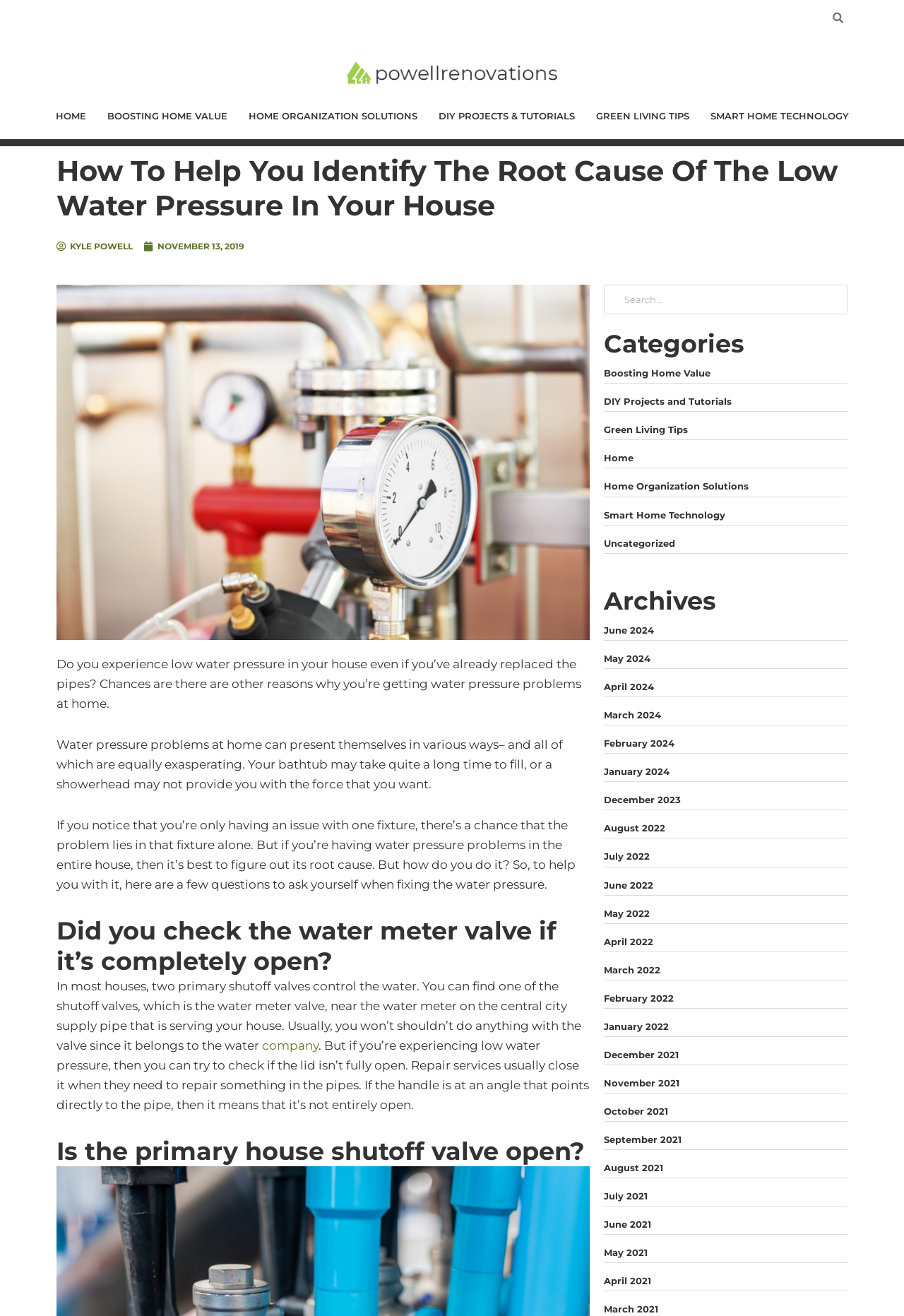Determine the bounding box coordinates of the element that should be clicked to execute the following command: "Search for something".

[0.508, 0.005, 0.938, 0.021]